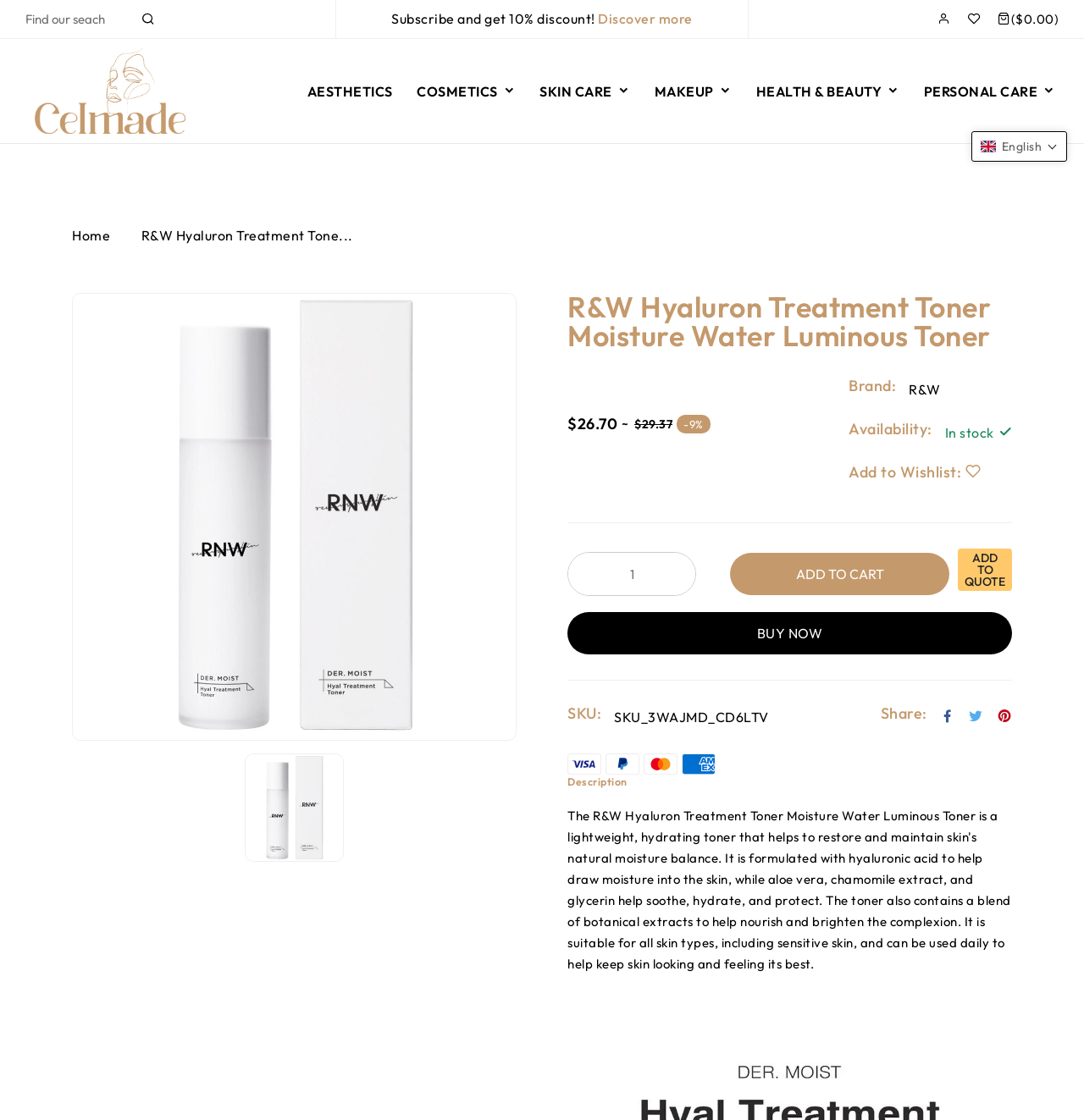What is the brand of the product?
Please use the image to provide a one-word or short phrase answer.

R&W